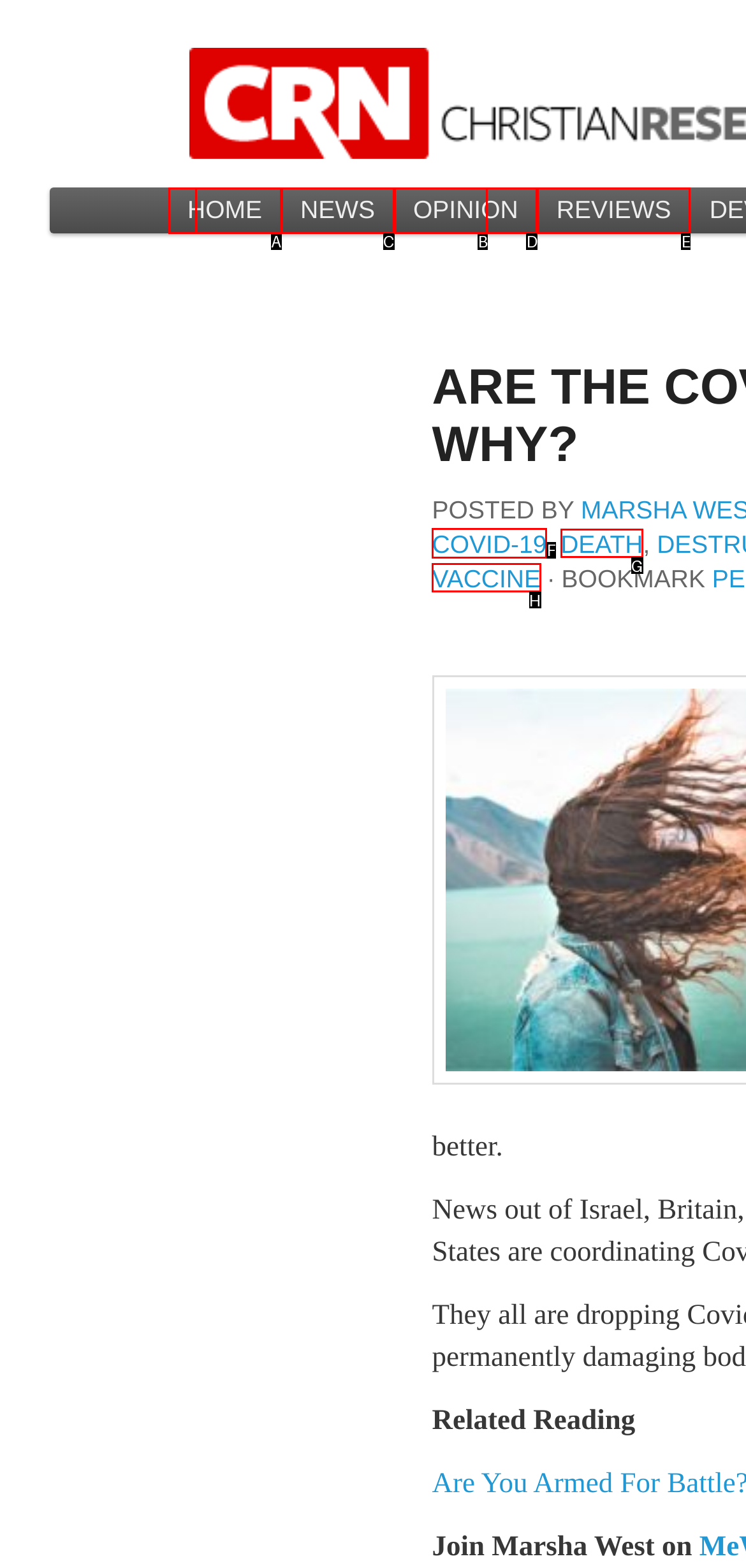Tell me which letter corresponds to the UI element that will allow you to Read about COVID-19. Answer with the letter directly.

F